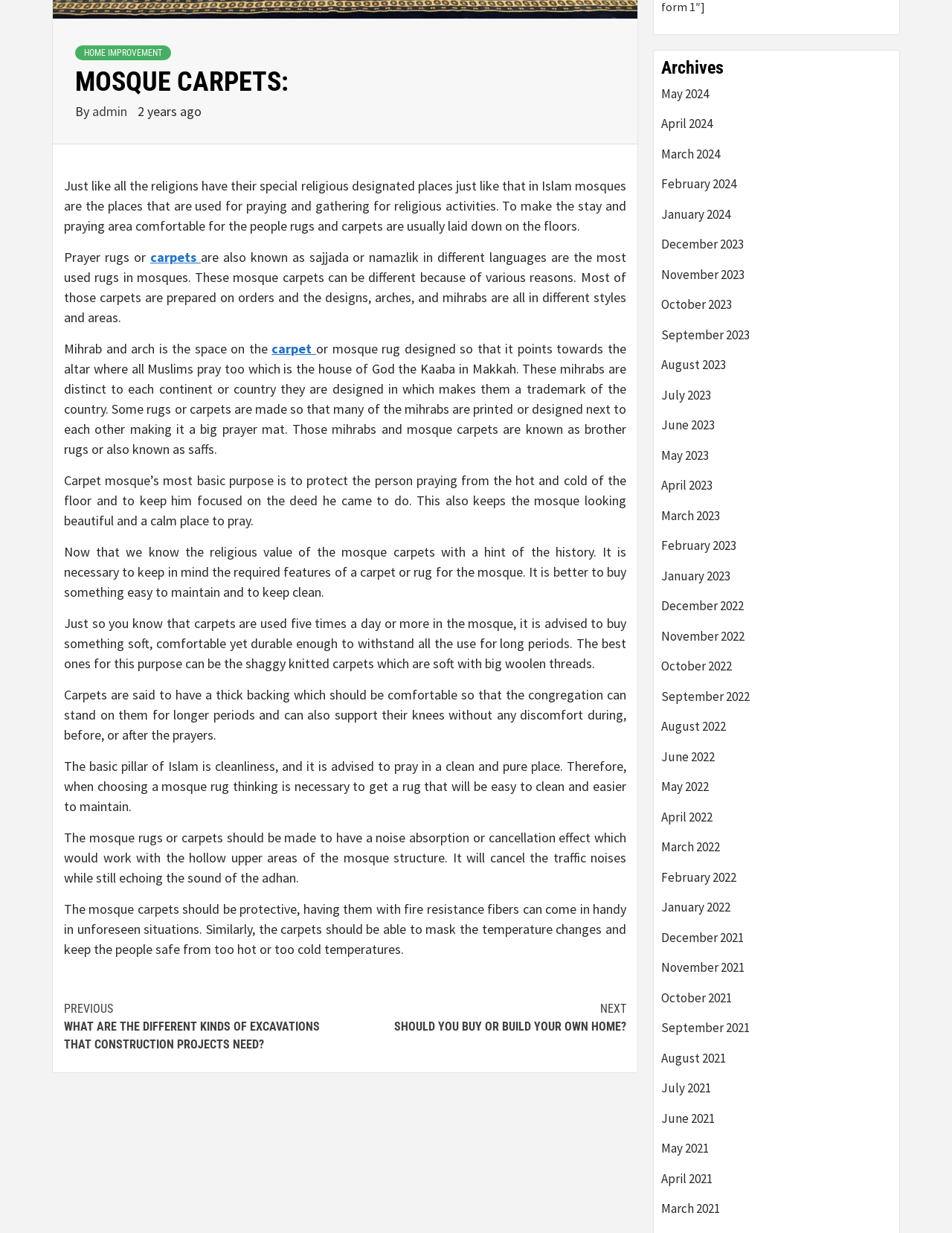What feature should a mosque rug have to deal with temperature changes?
Using the information presented in the image, please offer a detailed response to the question.

The webpage suggests that the mosque carpets should be protective, having them with fire resistance fibers can come in handy in unforeseen situations. Similarly, the carpets should be able to mask the temperature changes and keep the people safe from too hot or too cold temperatures.